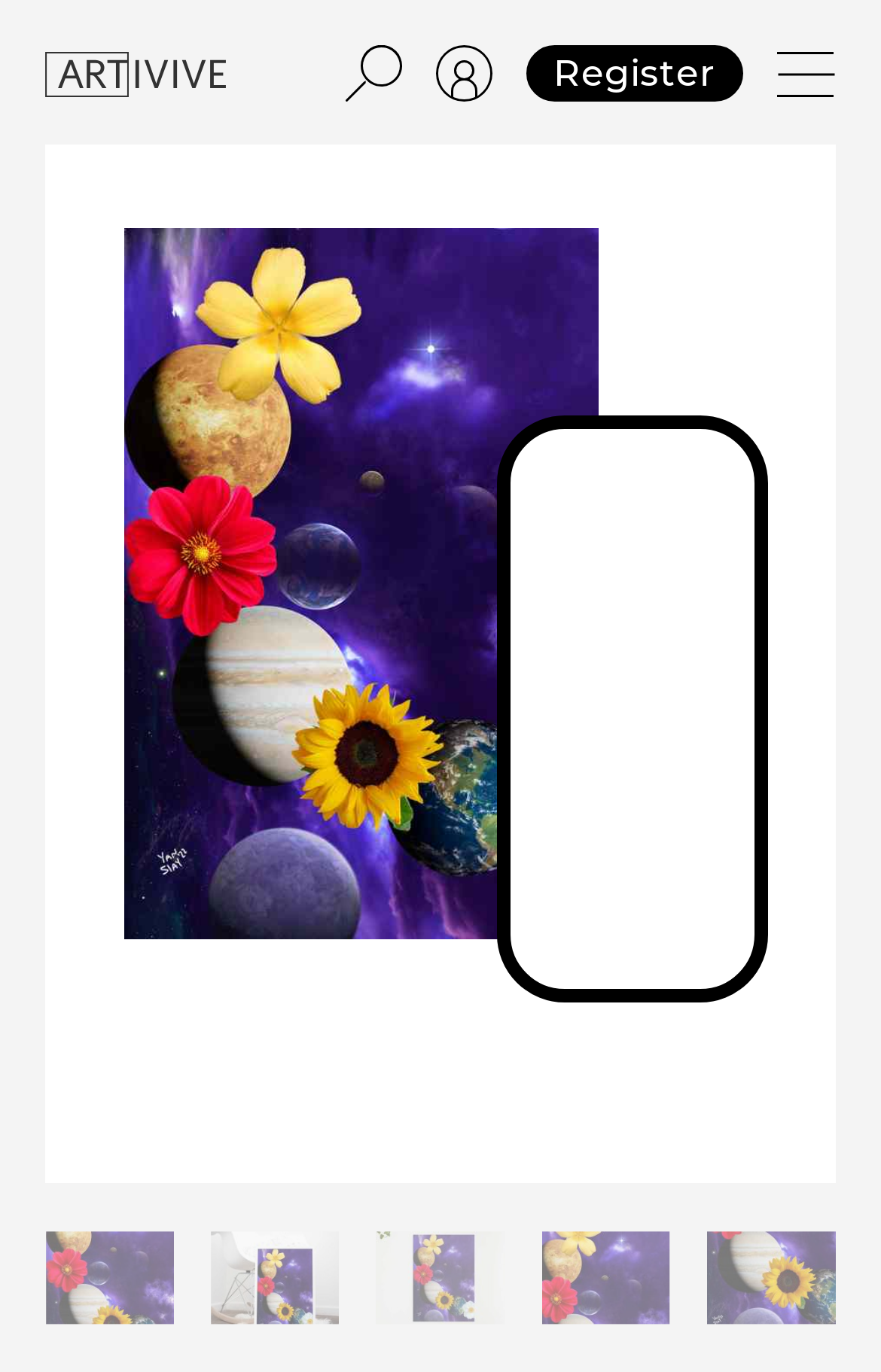How many elements are in the top navigation bar?
Based on the image, give a one-word or short phrase answer.

5